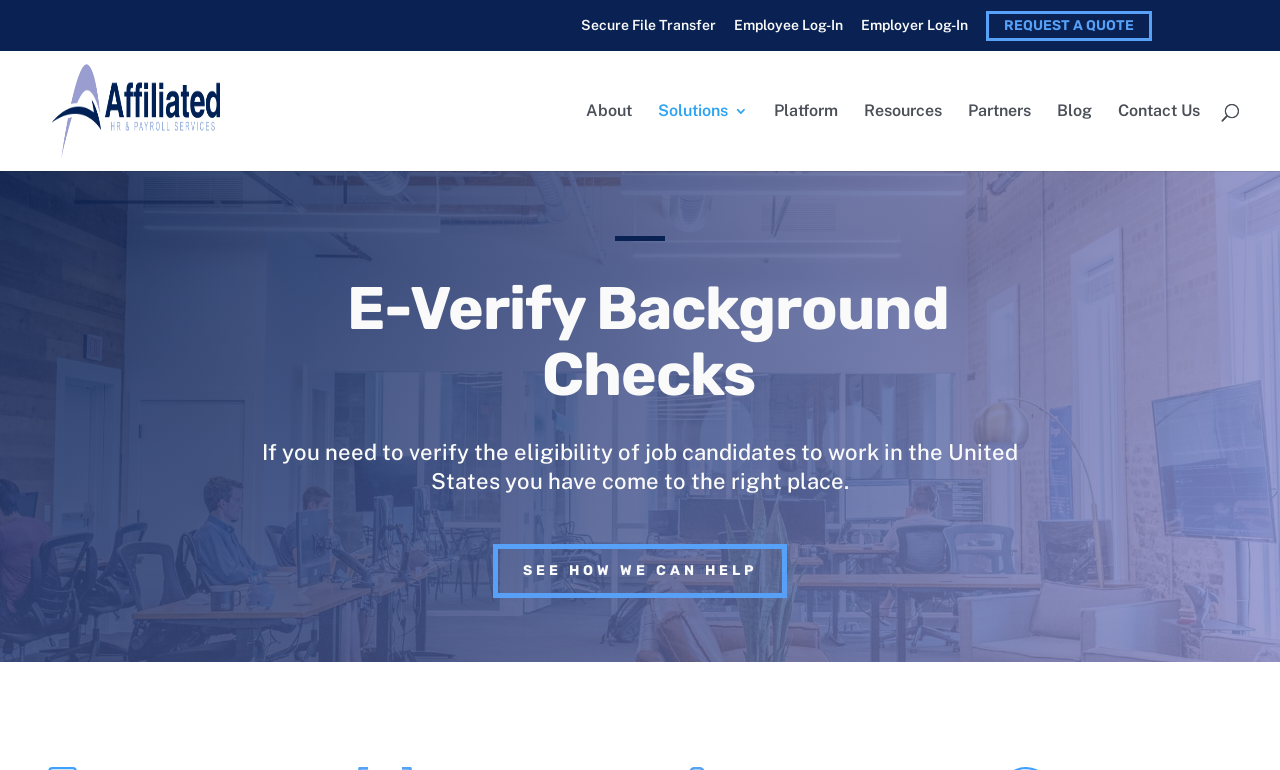Using the webpage screenshot and the element description Employee Log-In, determine the bounding box coordinates. Specify the coordinates in the format (top-left x, top-left y, bottom-right x, bottom-right y) with values ranging from 0 to 1.

[0.573, 0.023, 0.659, 0.041]